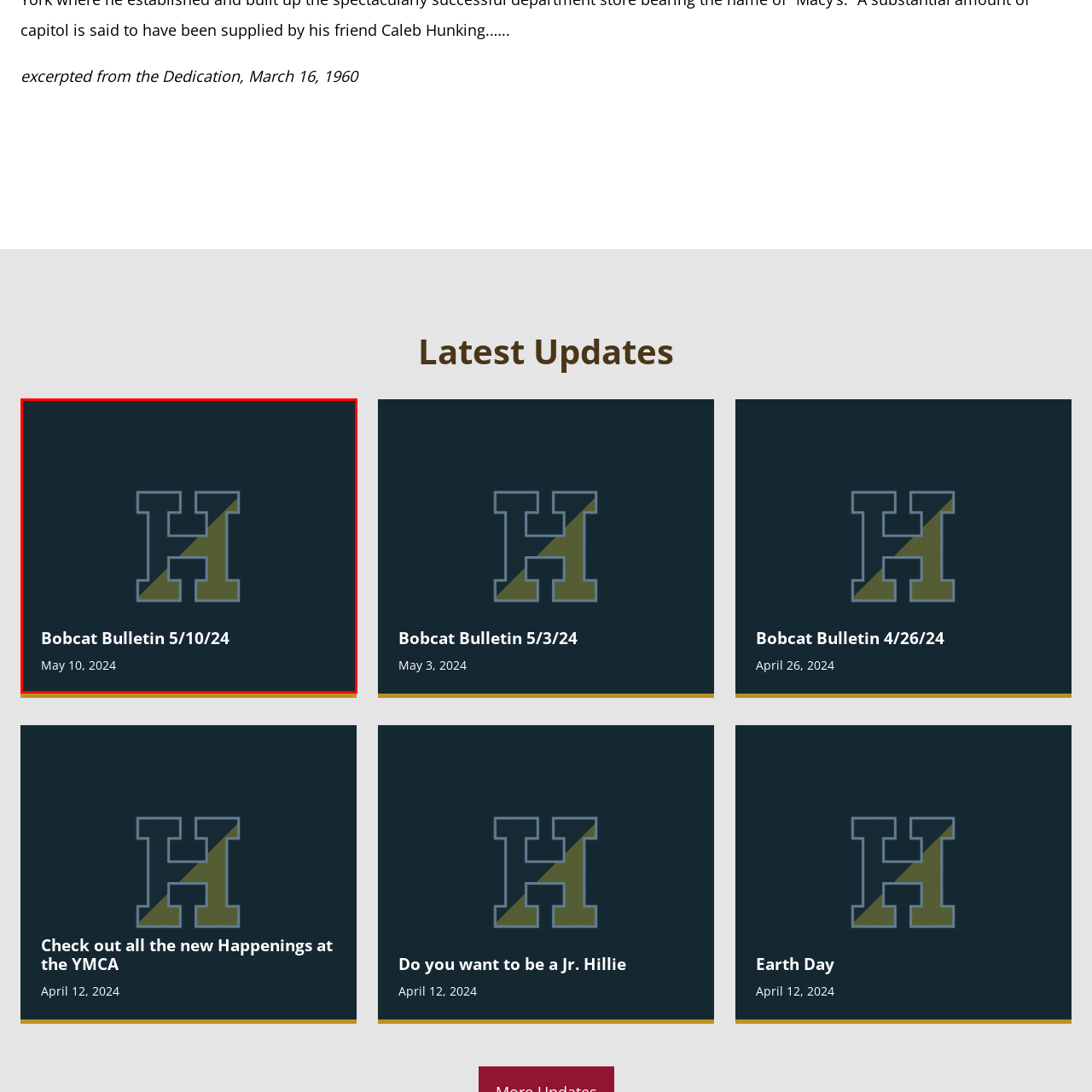What colors are used in the logo's pattern?
Concentrate on the image bordered by the red bounding box and offer a comprehensive response based on the image details.

The caption describes the logo as having a distinctive letter 'H' filled with a green and gold pattern, indicating the use of these two colors.